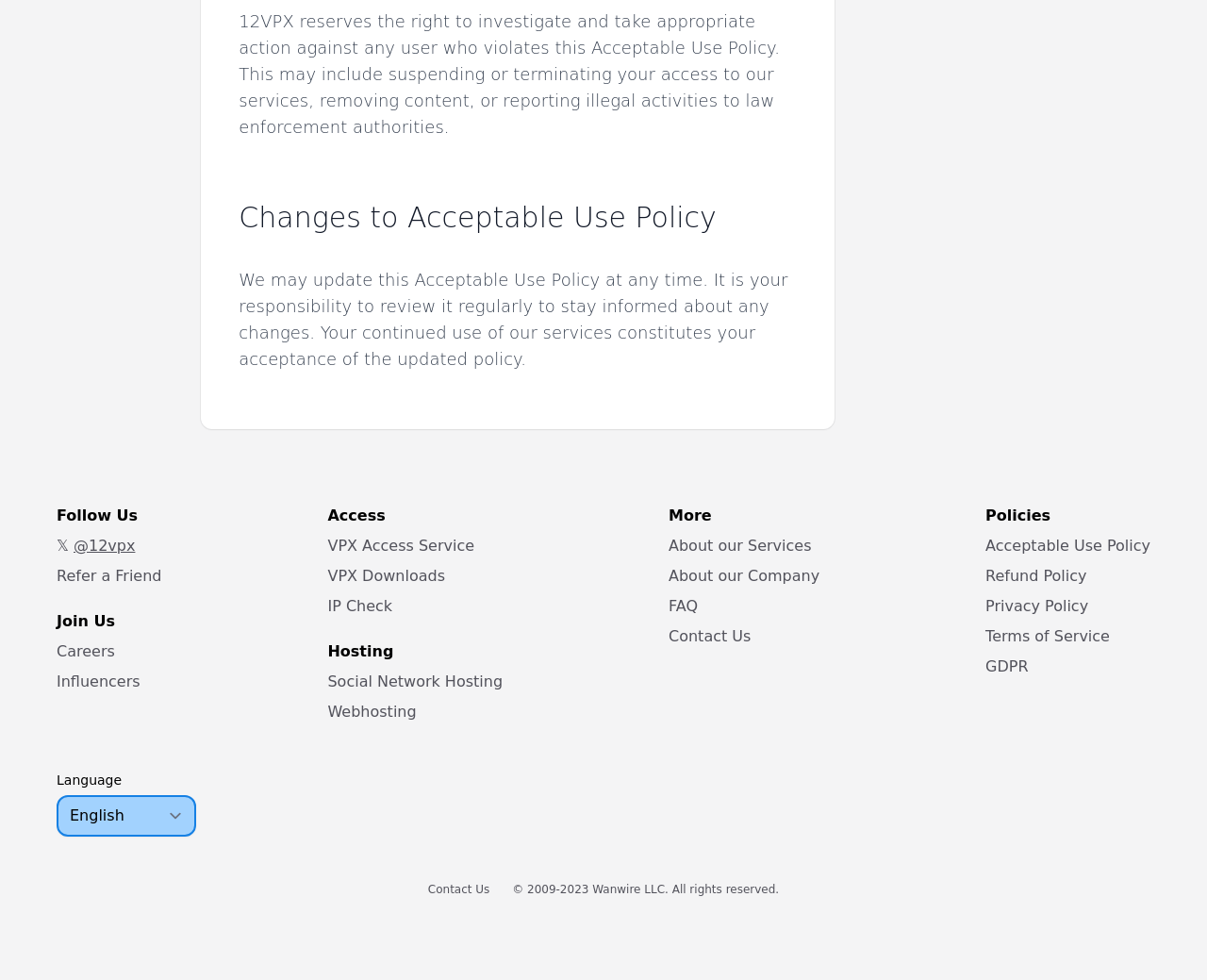What is the purpose of the Acceptable Use Policy?
Look at the image and provide a short answer using one word or a phrase.

Regulate user behavior